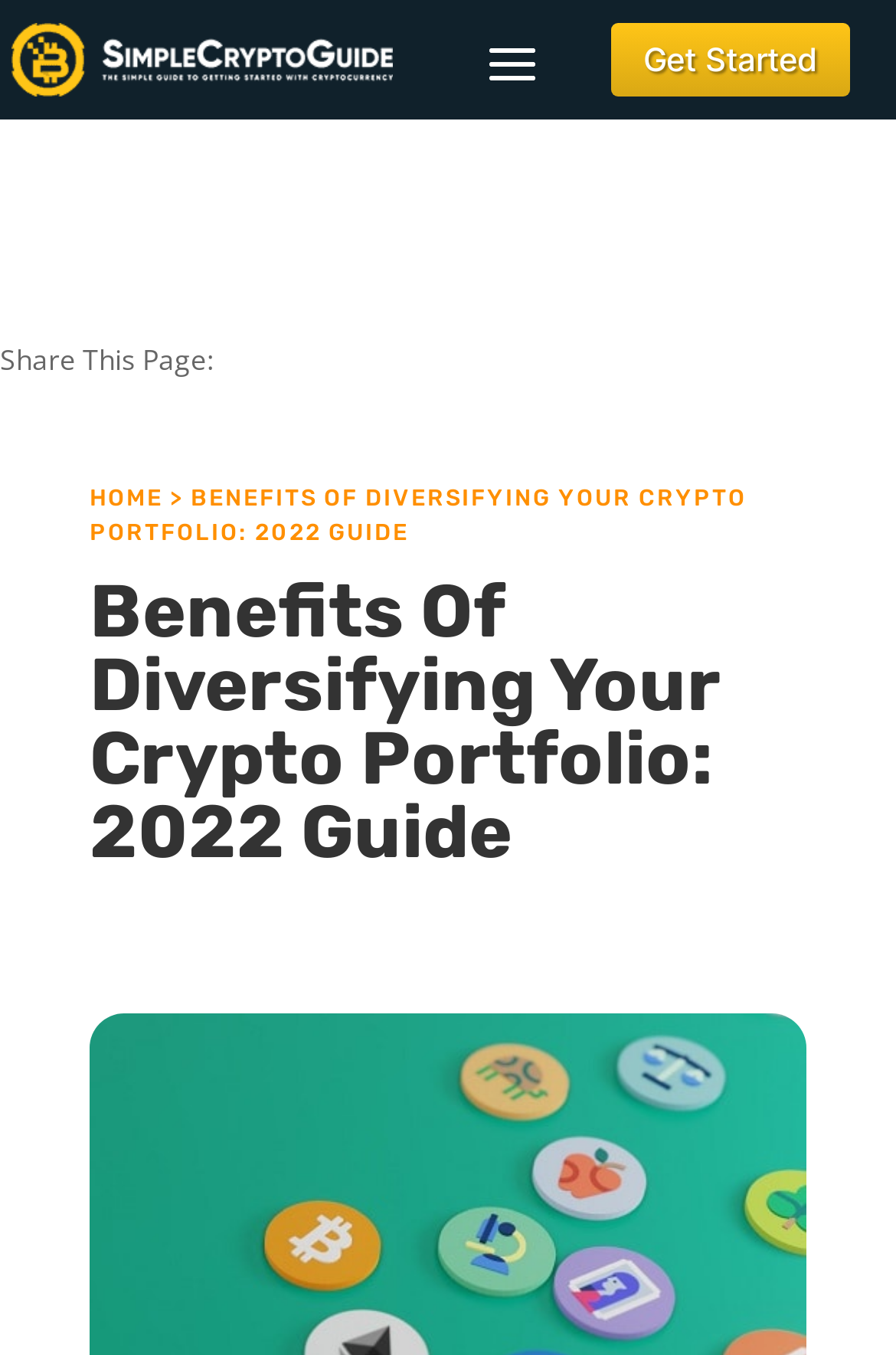Illustrate the webpage's structure and main components comprehensively.

The webpage is about the benefits of diversifying a crypto portfolio, with a focus on guiding investors in 2022. At the top left corner, there is a logo of Simplecryptoguide.com, which is also a clickable link. To the right of the logo, there is a "Get Started" button. 

Below the top section, there is a navigation bar with breadcrumbs, which displays the current page's location in the website's hierarchy. The breadcrumbs show that the current page is a subpage of the "HOME" page, and the title of the current page is "BENEFITS OF DIVERSIFYING YOUR CRYPTO PORTFOLIO: 2022 GUIDE". 

Further down the page, there is a main heading with the same title as the breadcrumbs, "Benefits Of Diversifying Your Crypto Portfolio: 2022 Guide", which suggests that the main content of the page will discuss the benefits of diversifying a crypto portfolio.